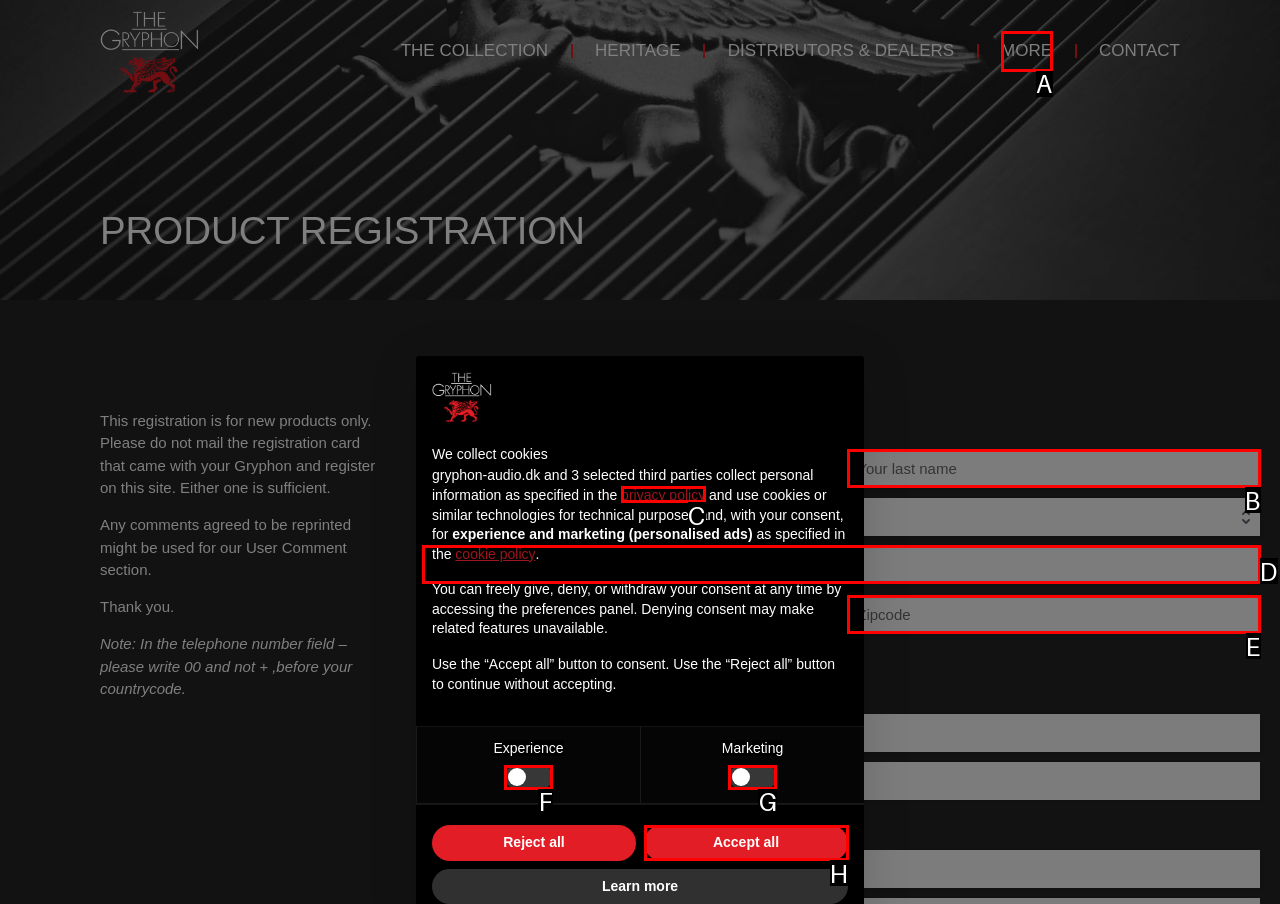Find the HTML element that corresponds to the description: parent_node: Marketing name="Marketing" value="false". Indicate your selection by the letter of the appropriate option.

G